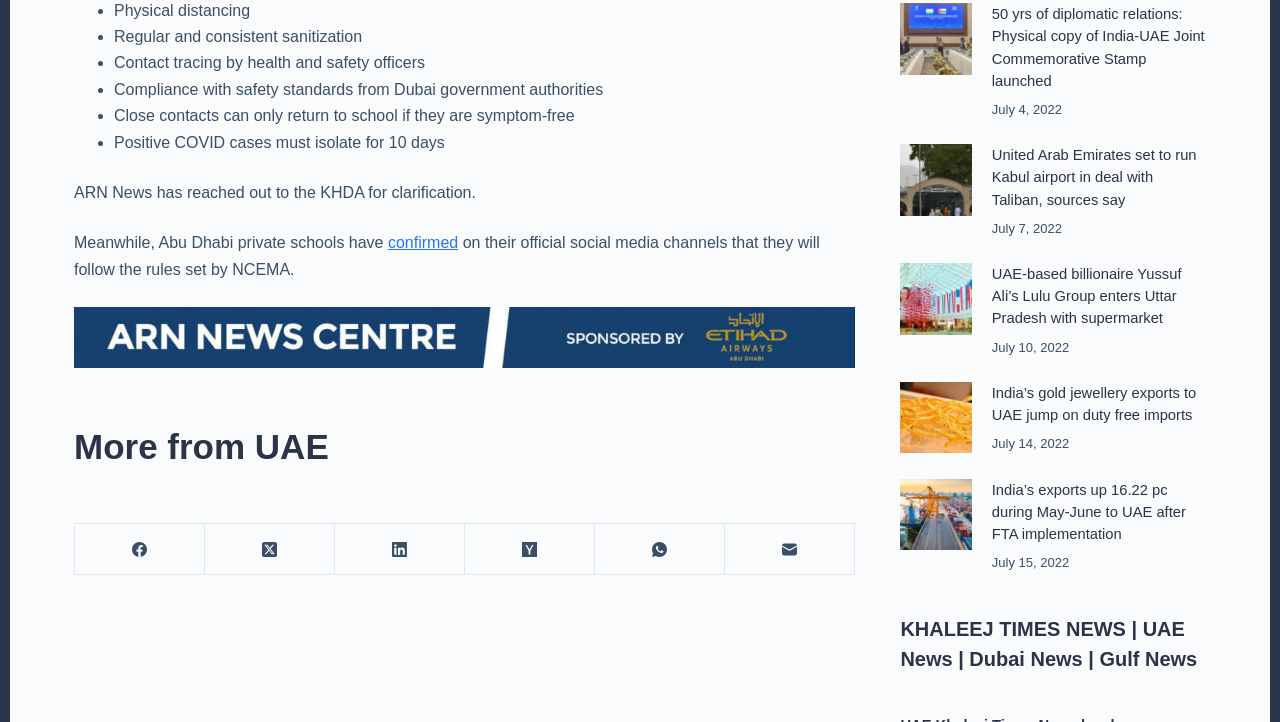Determine the bounding box coordinates for the area that should be clicked to carry out the following instruction: "Click on the 'confirmed' link".

[0.303, 0.325, 0.358, 0.348]